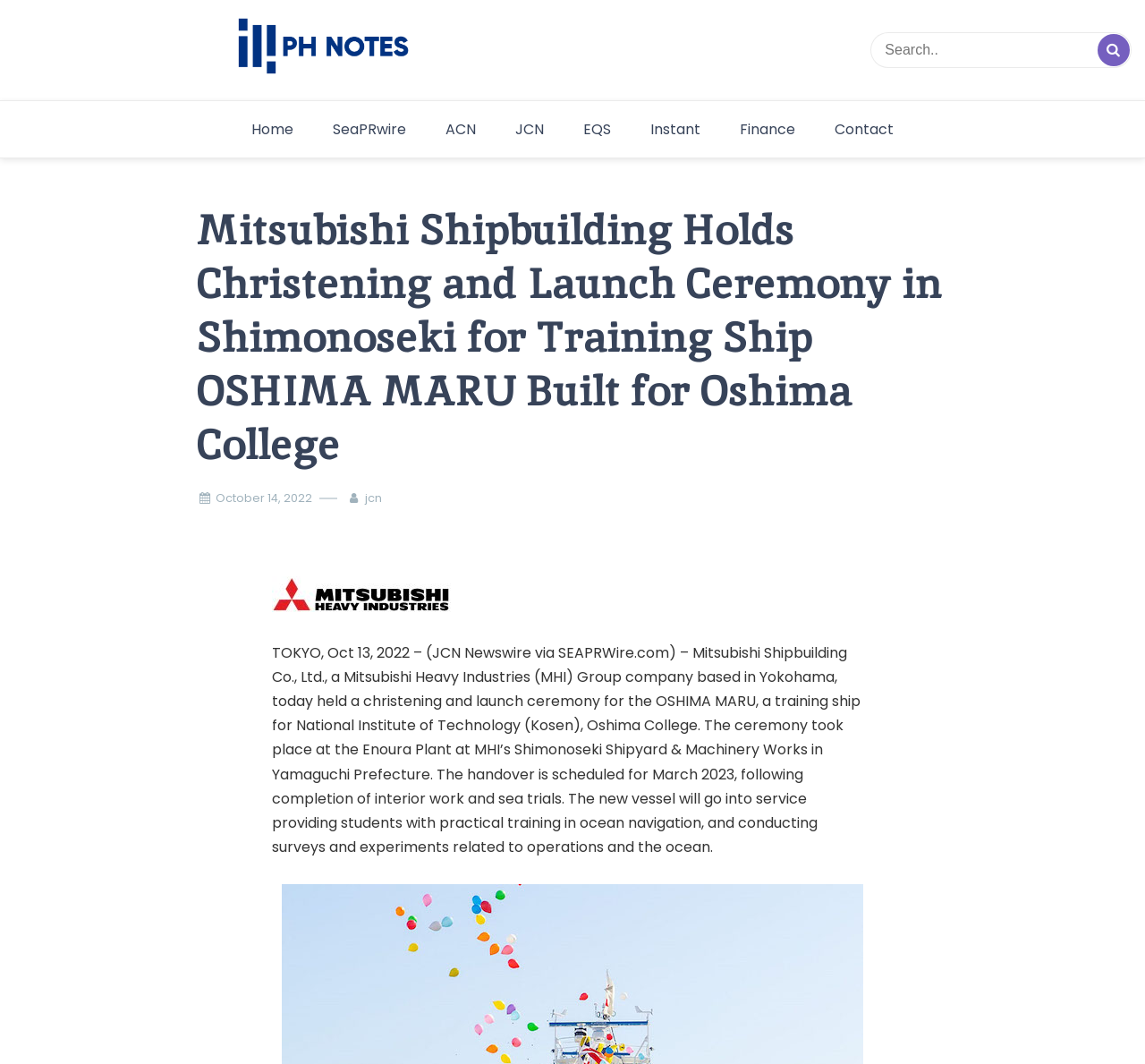How many links are there in the top navigation menu?
Look at the image and answer the question using a single word or phrase.

7